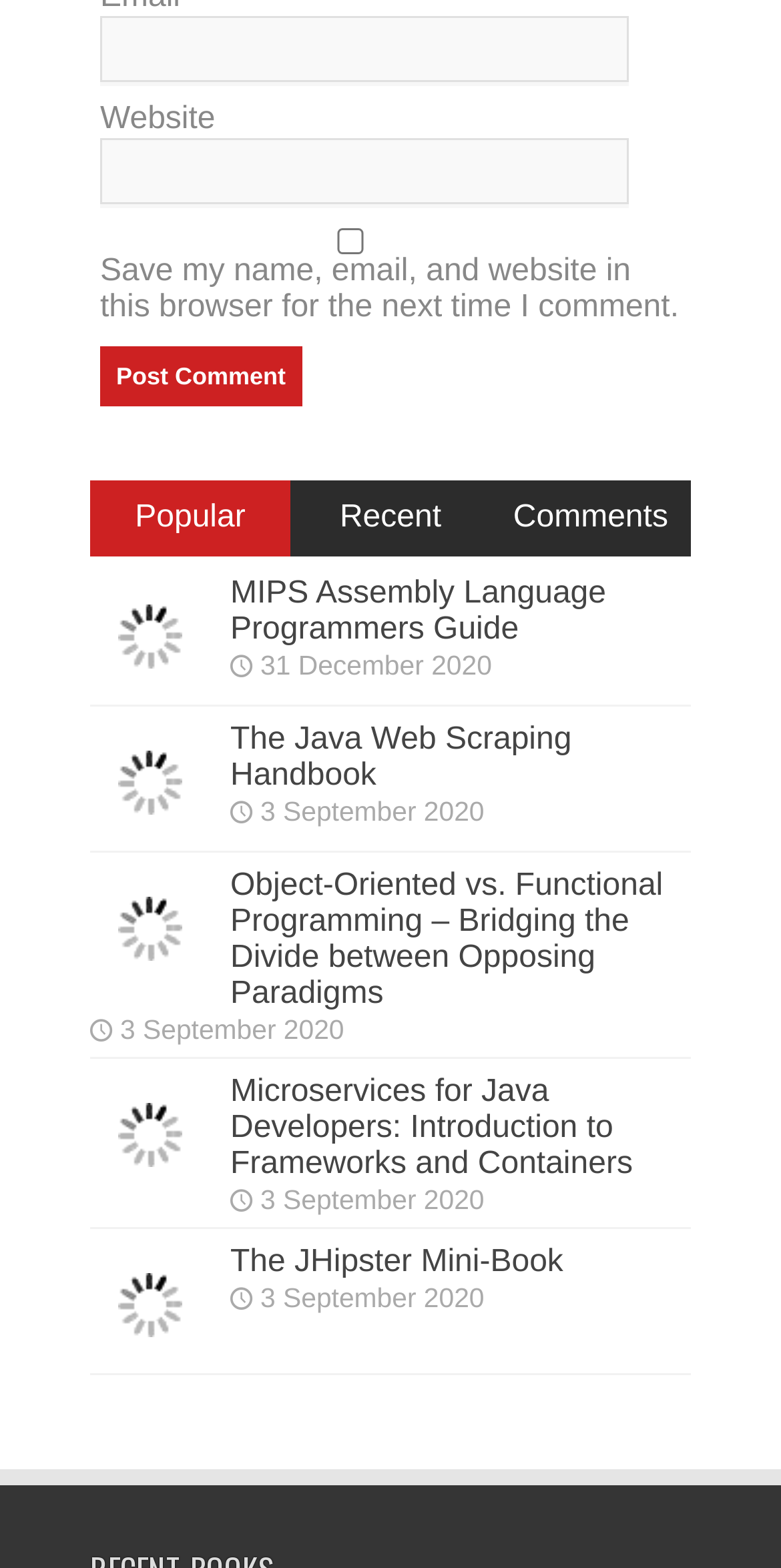How many articles are listed on this webpage?
Using the visual information, reply with a single word or short phrase.

5